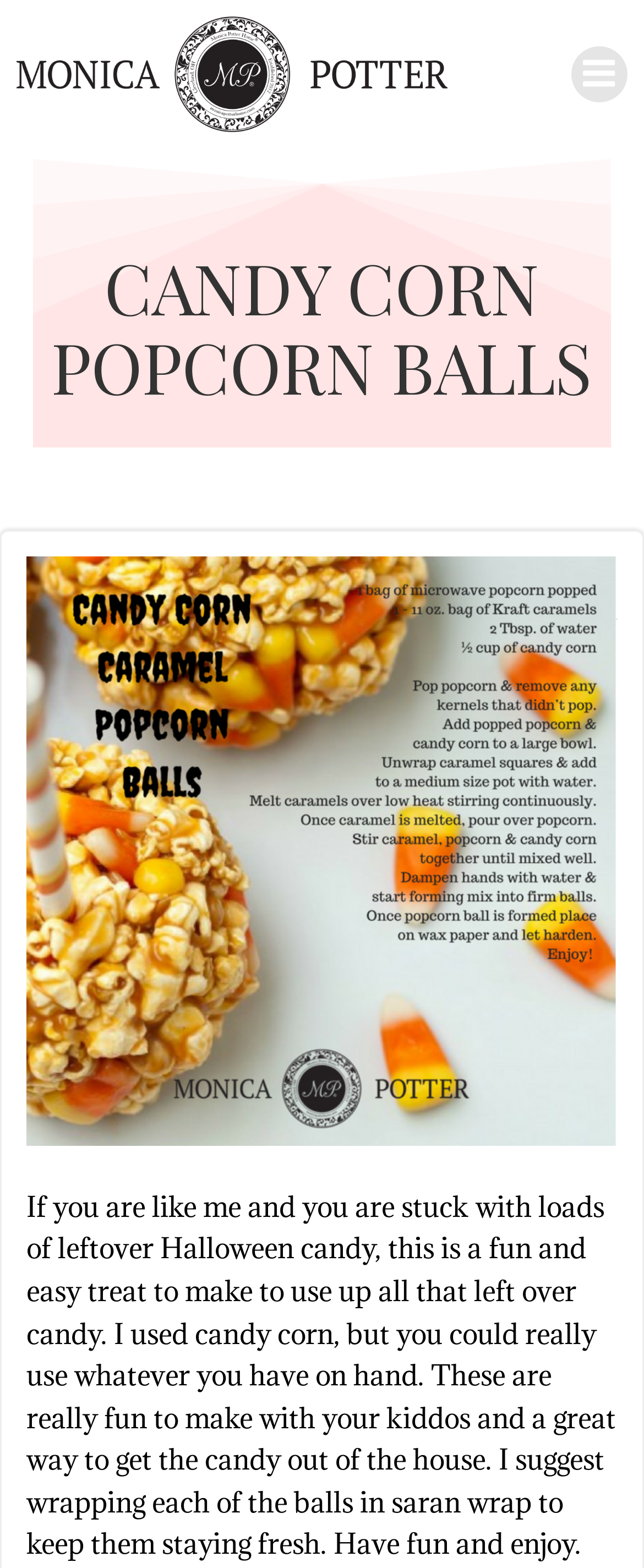What is the main topic of this webpage?
Please look at the screenshot and answer in one word or a short phrase.

Candy Corn Popcorn Balls